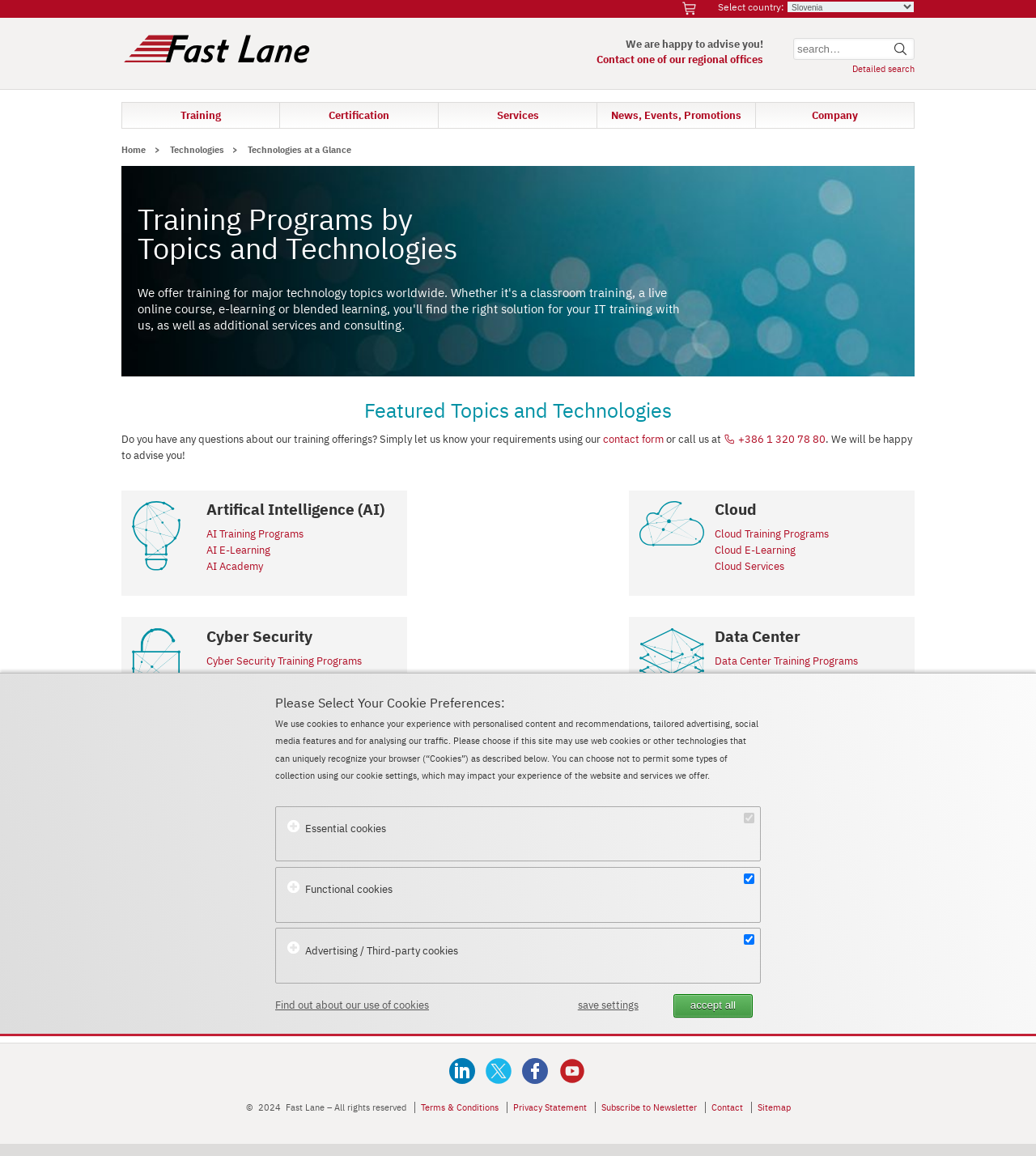Determine the bounding box coordinates for the area you should click to complete the following instruction: "View AI training programs".

[0.199, 0.455, 0.293, 0.468]